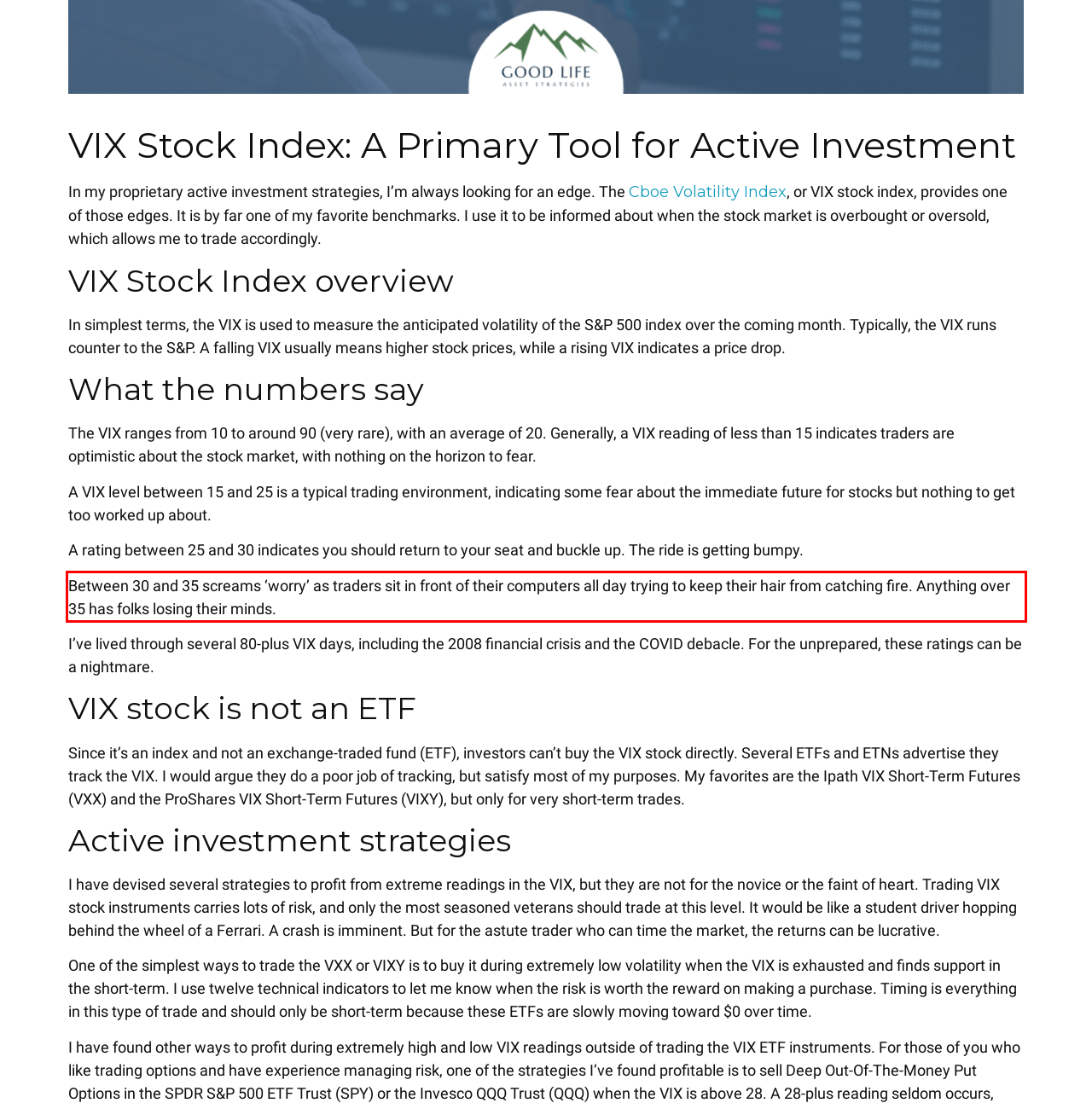View the screenshot of the webpage and identify the UI element surrounded by a red bounding box. Extract the text contained within this red bounding box.

Between 30 and 35 screams ‘worry’ as traders sit in front of their computers all day trying to keep their hair from catching fire. Anything over 35 has folks losing their minds.